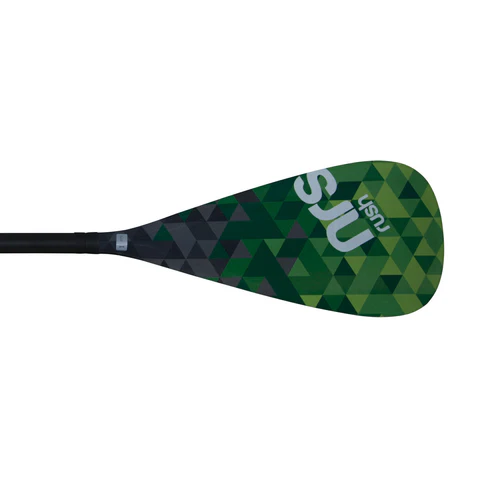Give a thorough explanation of the image.

The image features the NRS Rush SUP Paddle, designed for performance and durability in water sports. The paddle showcases a teardrop blade shape with a striking geometric pattern in varying shades of green, which is not only aesthetically pleasing but also functional for efficient power transfer. The paddle's construction emphasizes fiberglass, making it robust enough to withstand the rigors of river paddling. Highlighted features include an Easy Clip™ adjustable ferrule that allows for precise length adjustments and an ergonomic palm grip that enhances control during use. This paddle is well-suited for both recreational and competitive paddlers, offering comfort and efficiency on the water.